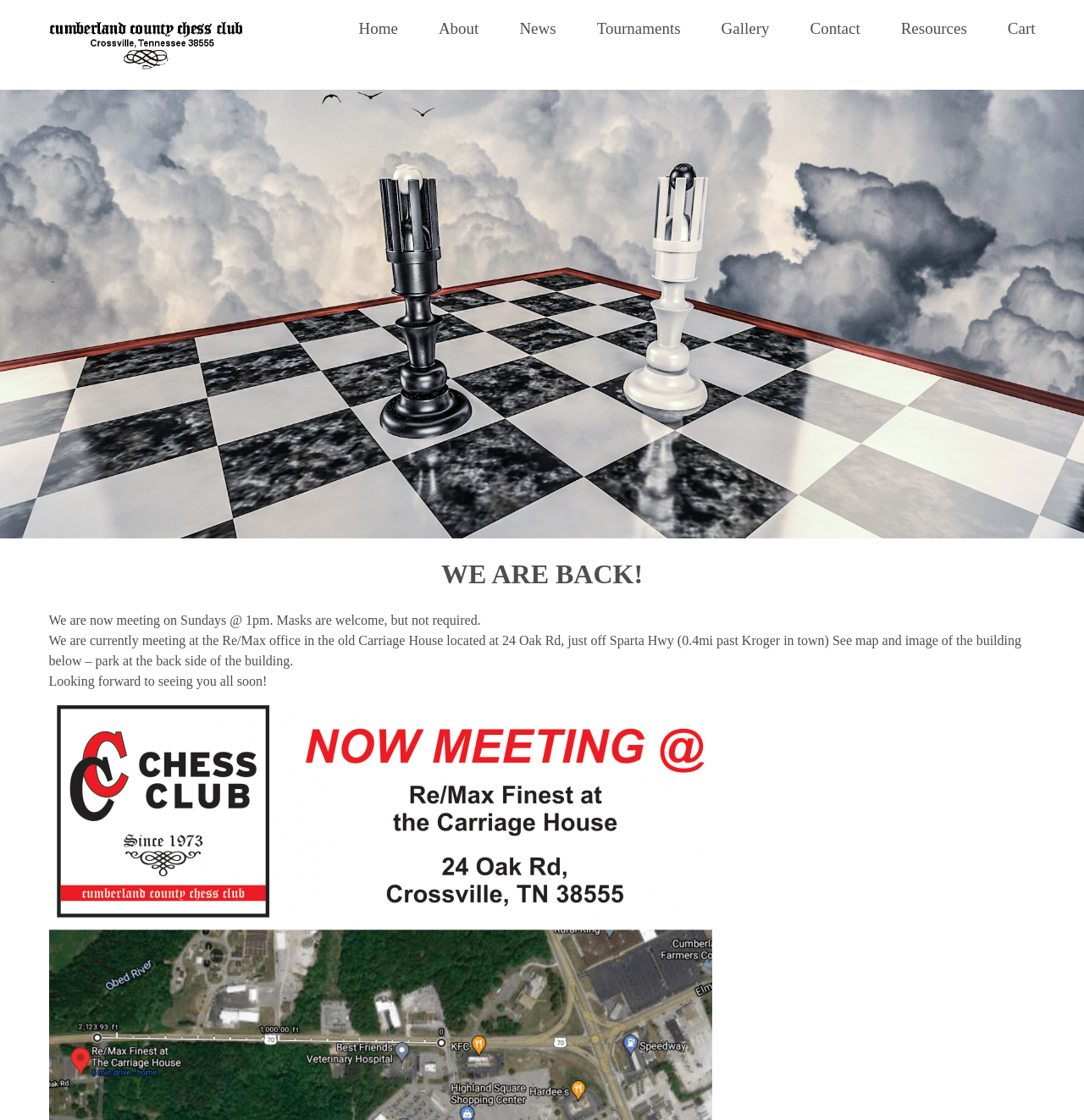Please study the image and answer the question comprehensively:
What day do they meet?

I found the answer by reading the text 'We are now meeting on Sundays @ 1pm. Masks are welcome, but not required.' which is located below the main heading 'WE ARE BACK!'.